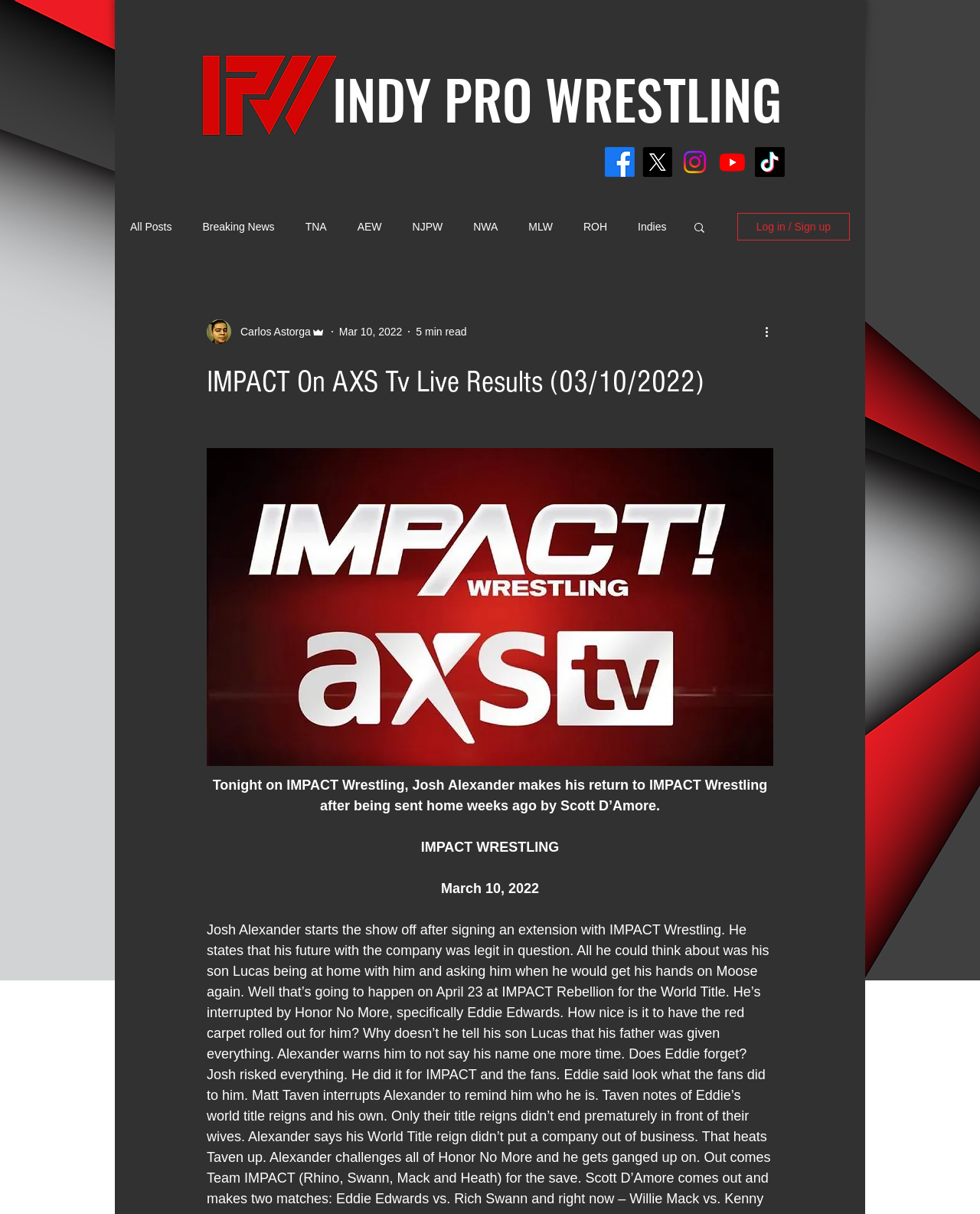Determine the bounding box coordinates for the region that must be clicked to execute the following instruction: "Visit the INDY PRO WRESTLING page".

[0.339, 0.062, 0.798, 0.112]